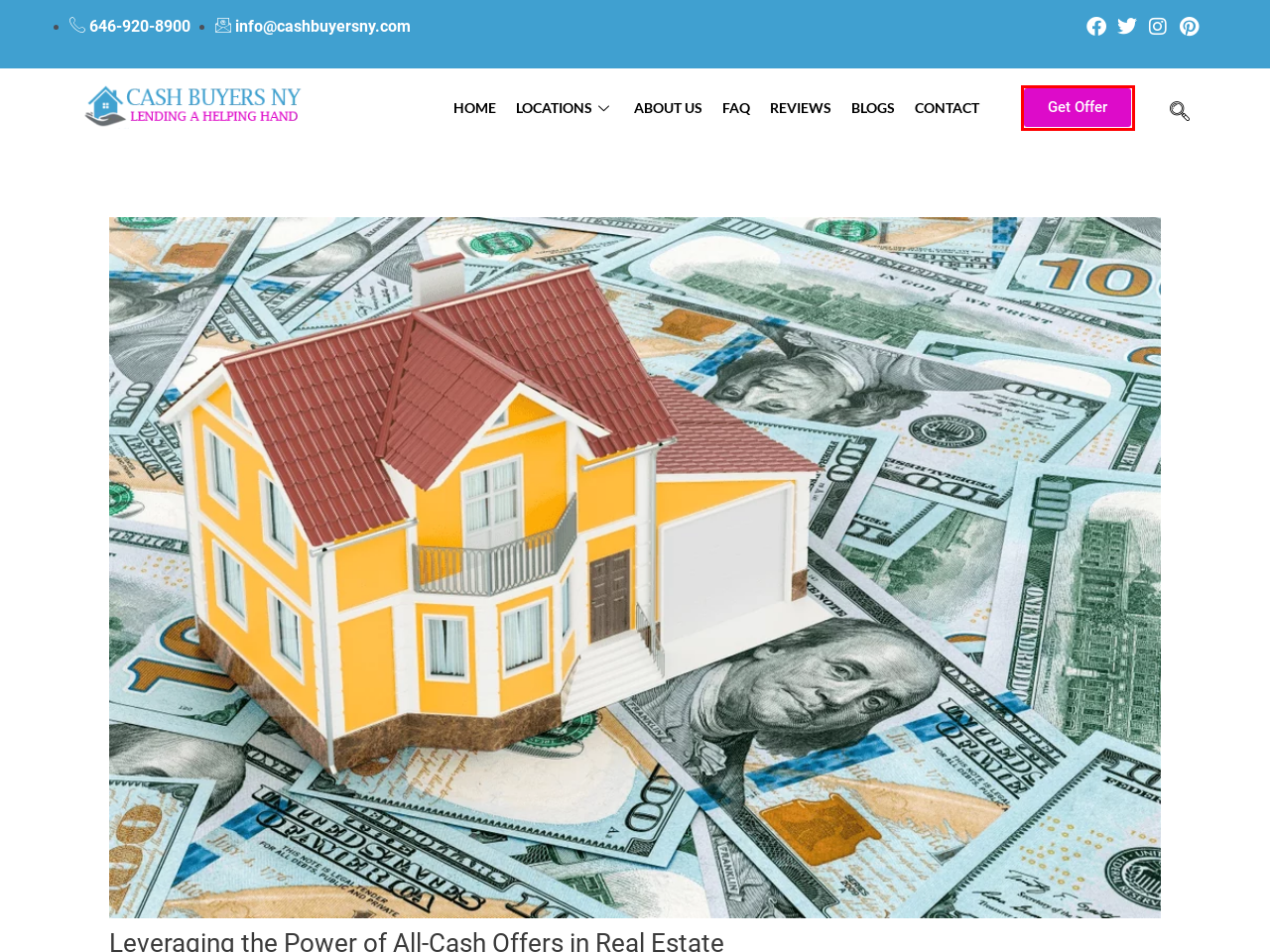You are provided a screenshot of a webpage featuring a red bounding box around a UI element. Choose the webpage description that most accurately represents the new webpage after clicking the element within the red bounding box. Here are the candidates:
A. Reviews - CASH BUYERS NY
B. Cash Home Buyers in New York - Cash Buyers NY
C. Contact Us Right Now For Further Information - CashBuyersNY
D. Our Blogs - CASH BUYERS NY
E. Who We Are | About US | CASH BUYERS NY
F. Get a Cash Offer for Your House from CashBuyersNY
G. Sell Your House Fast Long Island | CashBuyersNY
H. Frequently Ask Questions | FAQ's - CASH BUYERS NY

F